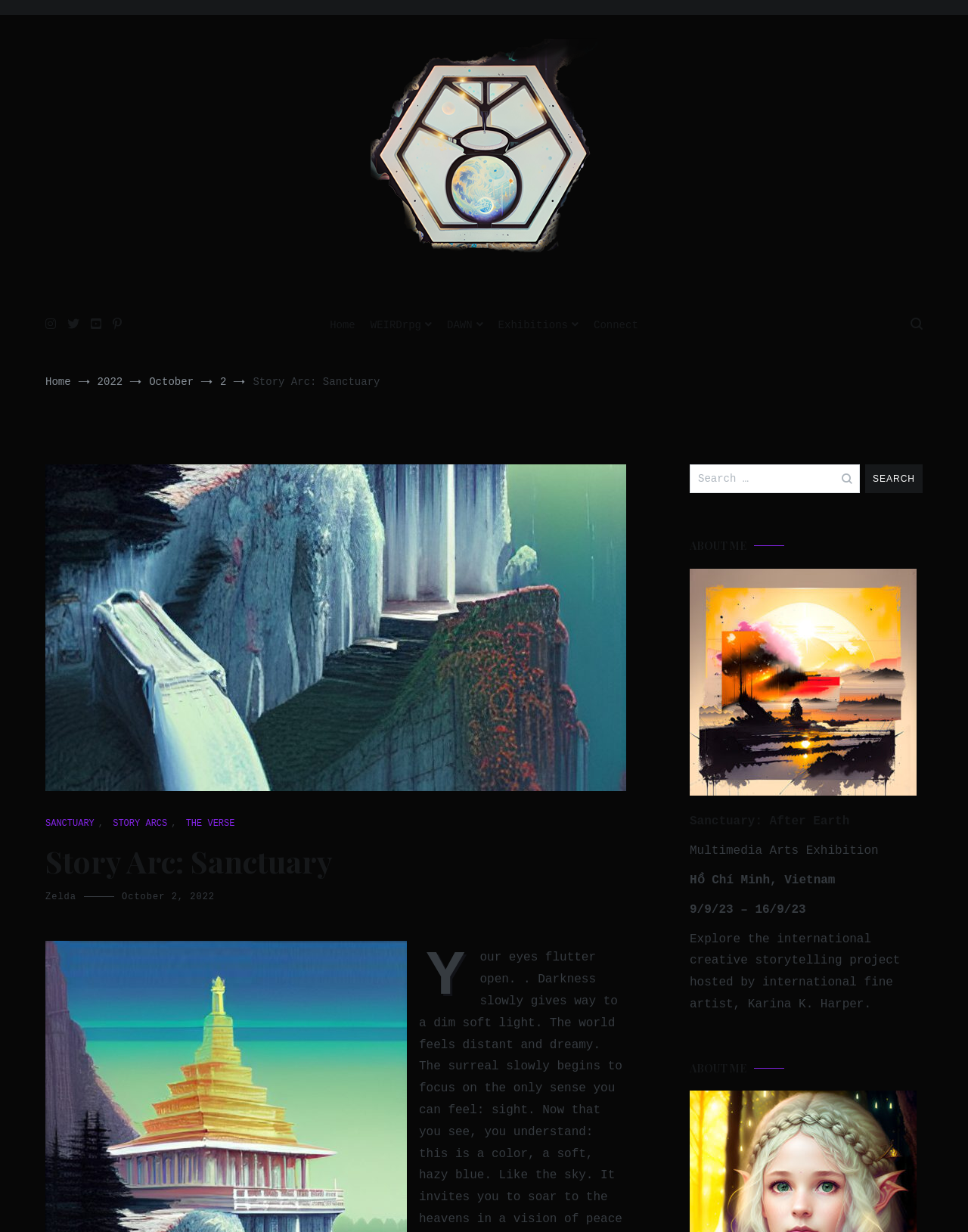Please specify the bounding box coordinates of the area that should be clicked to accomplish the following instruction: "View the international creative storytelling project". The coordinates should consist of four float numbers between 0 and 1, i.e., [left, top, right, bottom].

[0.712, 0.757, 0.93, 0.785]